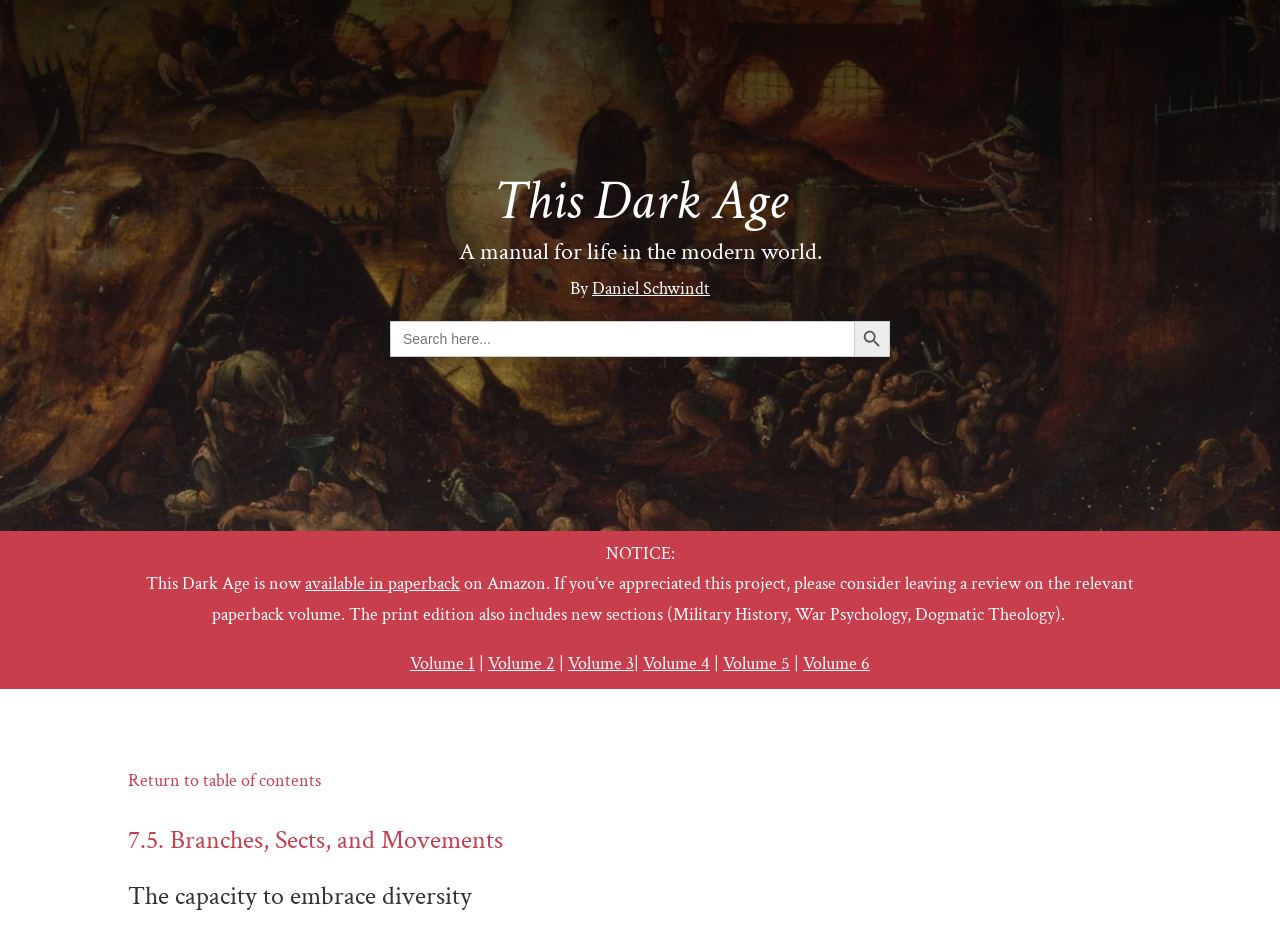Answer the following query with a single word or phrase:
What is the purpose of the search bar?

To search the website